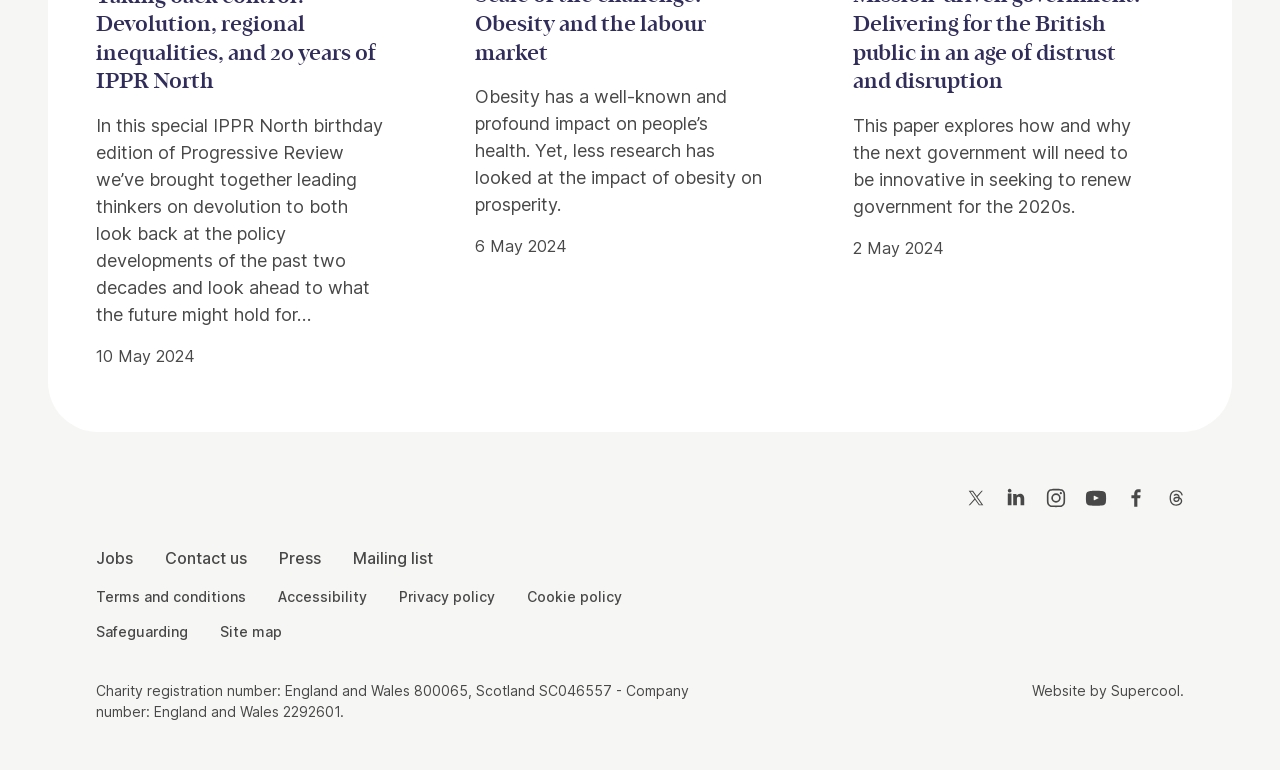Determine the bounding box coordinates of the clickable region to carry out the instruction: "View Twitter profile".

[0.75, 0.623, 0.775, 0.667]